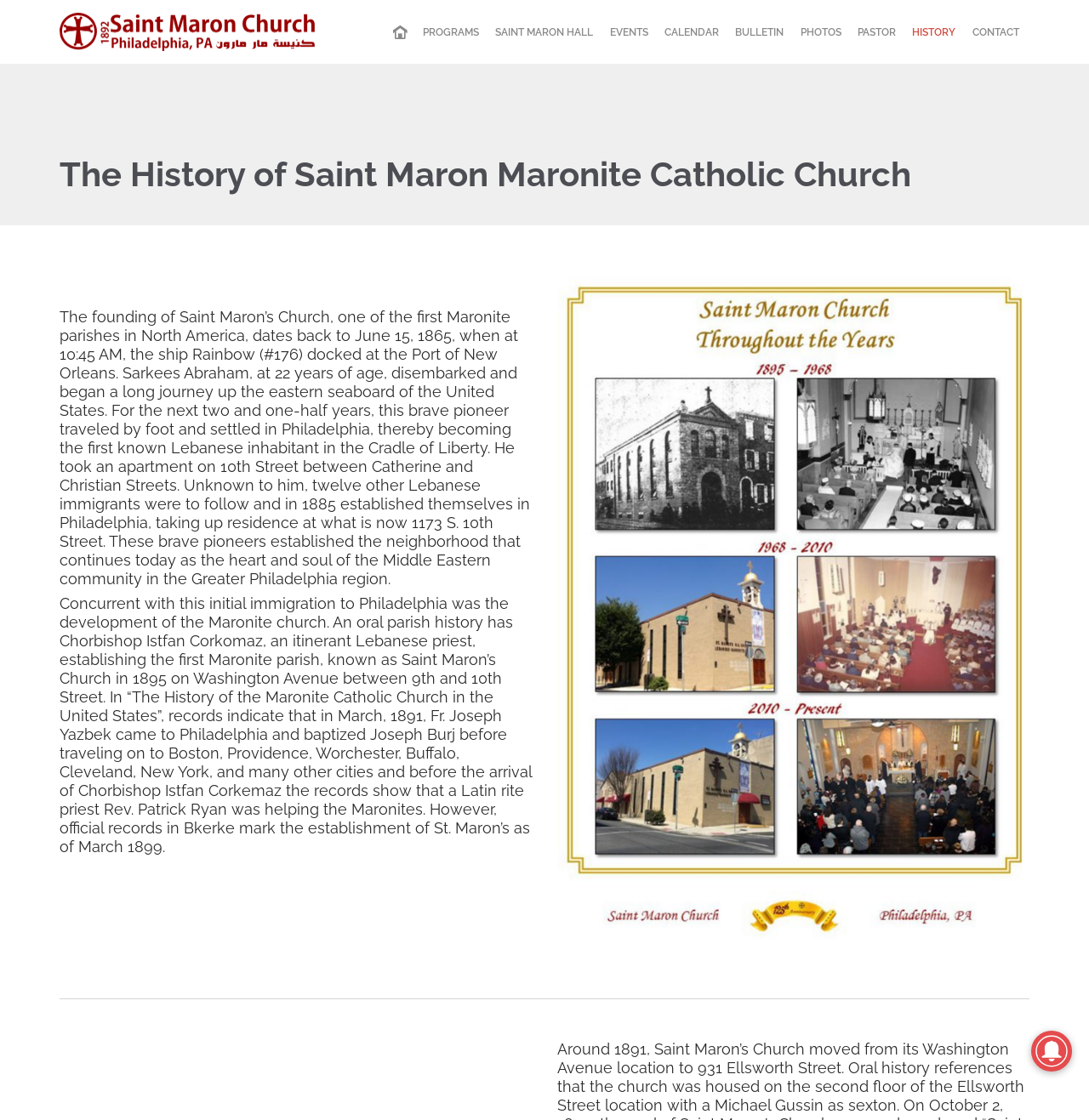Elaborate on the information and visuals displayed on the webpage.

The webpage is about the history of Saint Maron Maronite Catholic Church. At the top, there is a logo of the church, which is an image, accompanied by a link to the church's website. Below the logo, there is a navigation menu with 11 links, including "HOME", "PROGRAMS", "SAINT MARON HALL", "EVENTS", "CALENDAR", "BULLETIN", "PHOTOS", "PASTOR", "HISTORY", and "CONTACT". These links are positioned horizontally across the top of the page.

The main content of the page is divided into two sections. The first section is a heading that displays the title "The History of Saint Maron Maronite Catholic Church". Below the title, there is a long paragraph that describes the founding of the church, including the story of Sarkees Abraham, who arrived in the United States in 1865 and became the first known Lebanese inhabitant in Philadelphia.

The second section is another heading that continues the history of the church, discussing the development of the Maronite church and the establishment of Saint Maron's Church in 1895. This section also includes information about the early priests who served the Maronite community in Philadelphia.

At the bottom right corner of the page, there is a small icon and an image. The icon appears to be a social media link, but its exact purpose is unclear. The image is not described, but it is positioned near the bottom of the page.